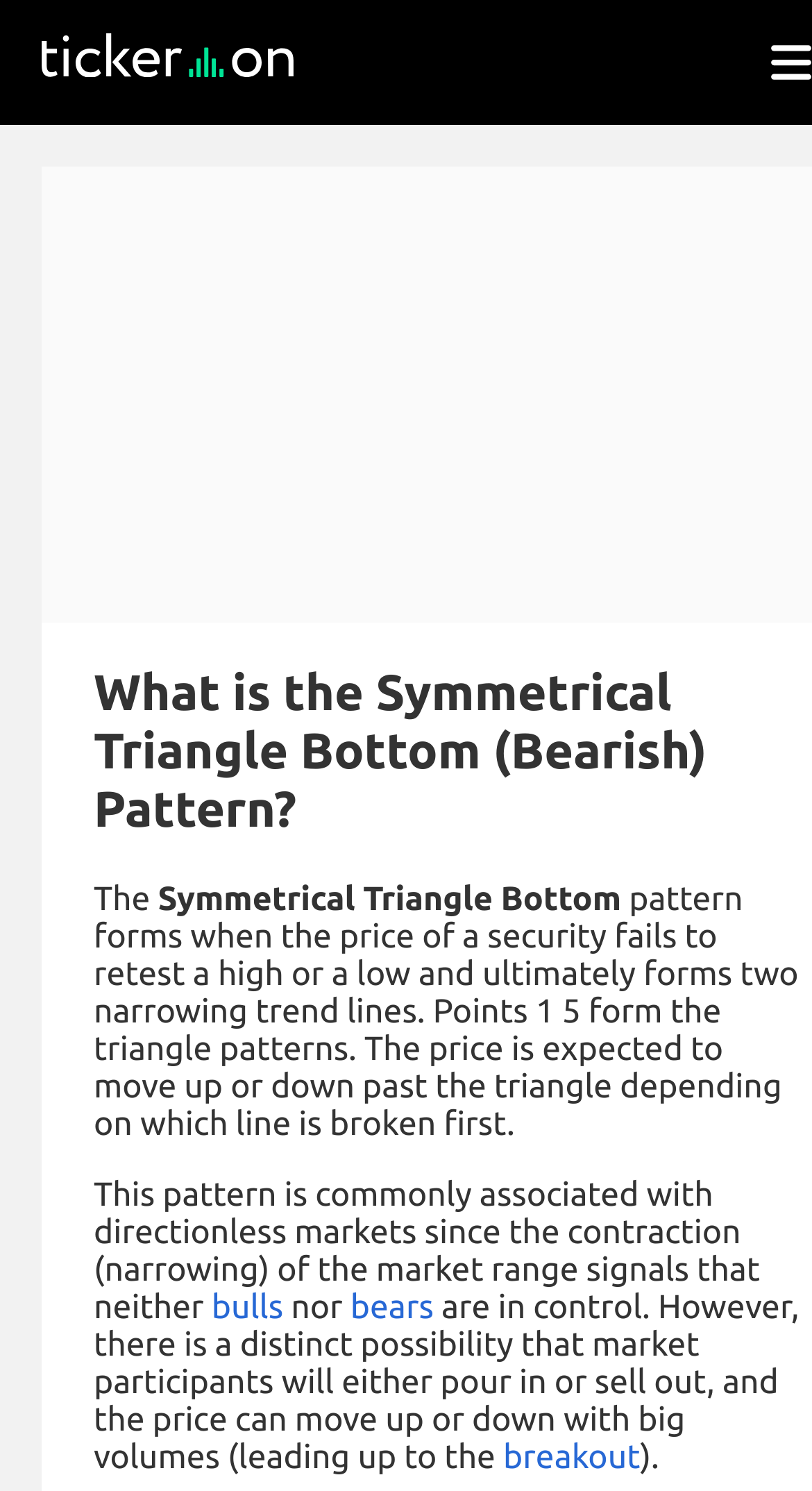Offer a meticulous description of the webpage's structure and content.

The webpage is about the Symmetrical Triangle Bottom pattern, a bearish pattern in stock trading. At the top left, there is a link and an image, likely a logo or an icon. Below this, there is a heading that asks "What is the Symmetrical Triangle Bottom (Bearish) Pattern?" 

The main content of the webpage is a paragraph of text that explains the Symmetrical Triangle Bottom pattern. This text is positioned below the heading and spans almost the entire width of the page. The text describes how the pattern forms when a stock's price fails to retest a high or a low and ultimately forms two narrowing trend lines. It also explains that the price is expected to move up or down past the triangle depending on which line is broken first.

Within this paragraph, there are three links: "bulls", "bears", and "breakout", which are positioned inline with the surrounding text. The text also mentions that this pattern is commonly associated with directionless markets and that there is a possibility of a big volume breakout.

Overall, the webpage provides a concise explanation of the Symmetrical Triangle Bottom pattern, its formation, and its implications for stock trading.